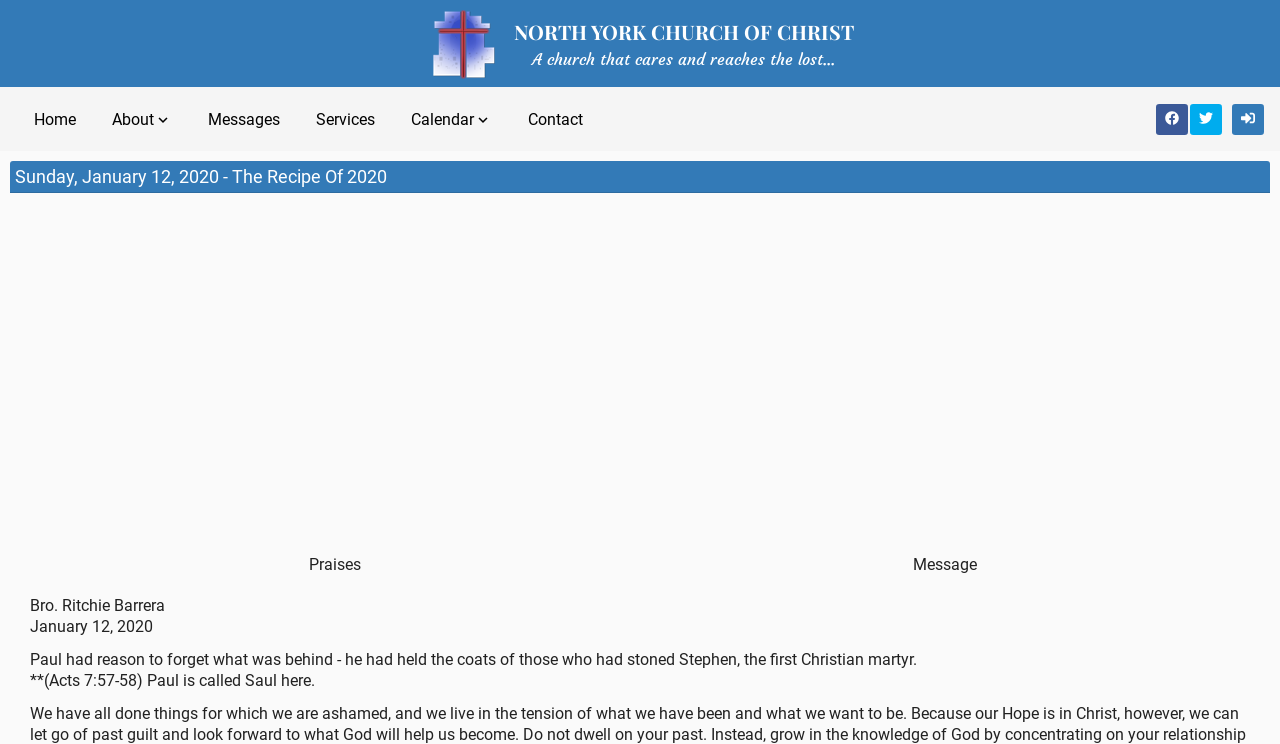Please identify the bounding box coordinates of the element's region that I should click in order to complete the following instruction: "Search for something". The bounding box coordinates consist of four float numbers between 0 and 1, i.e., [left, top, right, bottom].

None